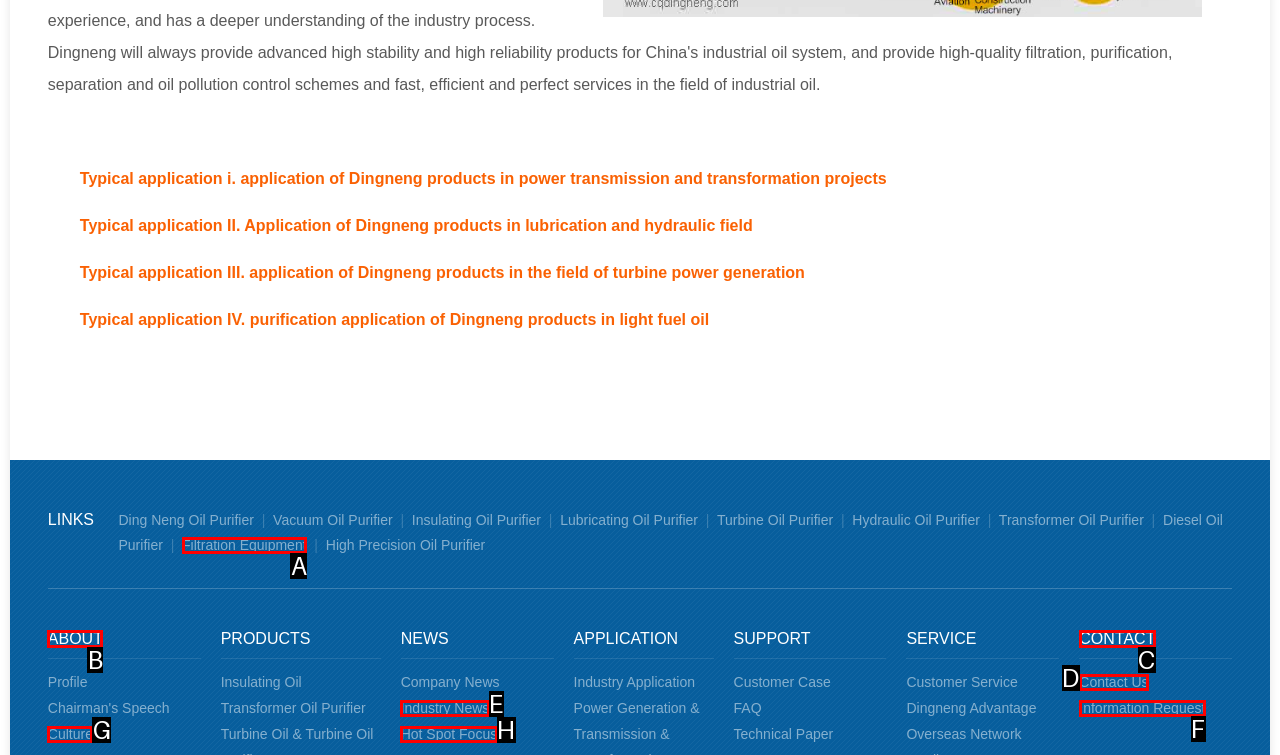Select the option I need to click to accomplish this task: Contact us
Provide the letter of the selected choice from the given options.

D